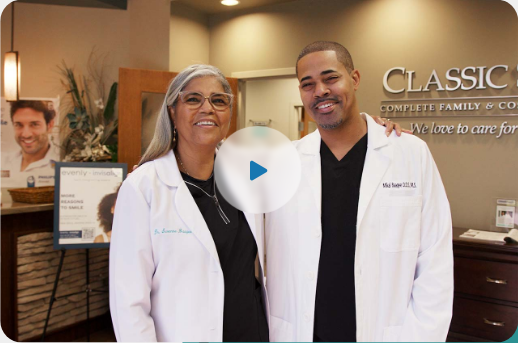What kind of atmosphere does the image portray?
Refer to the image and offer an in-depth and detailed answer to the question.

The image portrays a warm and professional atmosphere, emphasizing family-oriented dental care with a tagline indicating their dedication to service, which suggests a welcoming and trustworthy environment for patients.